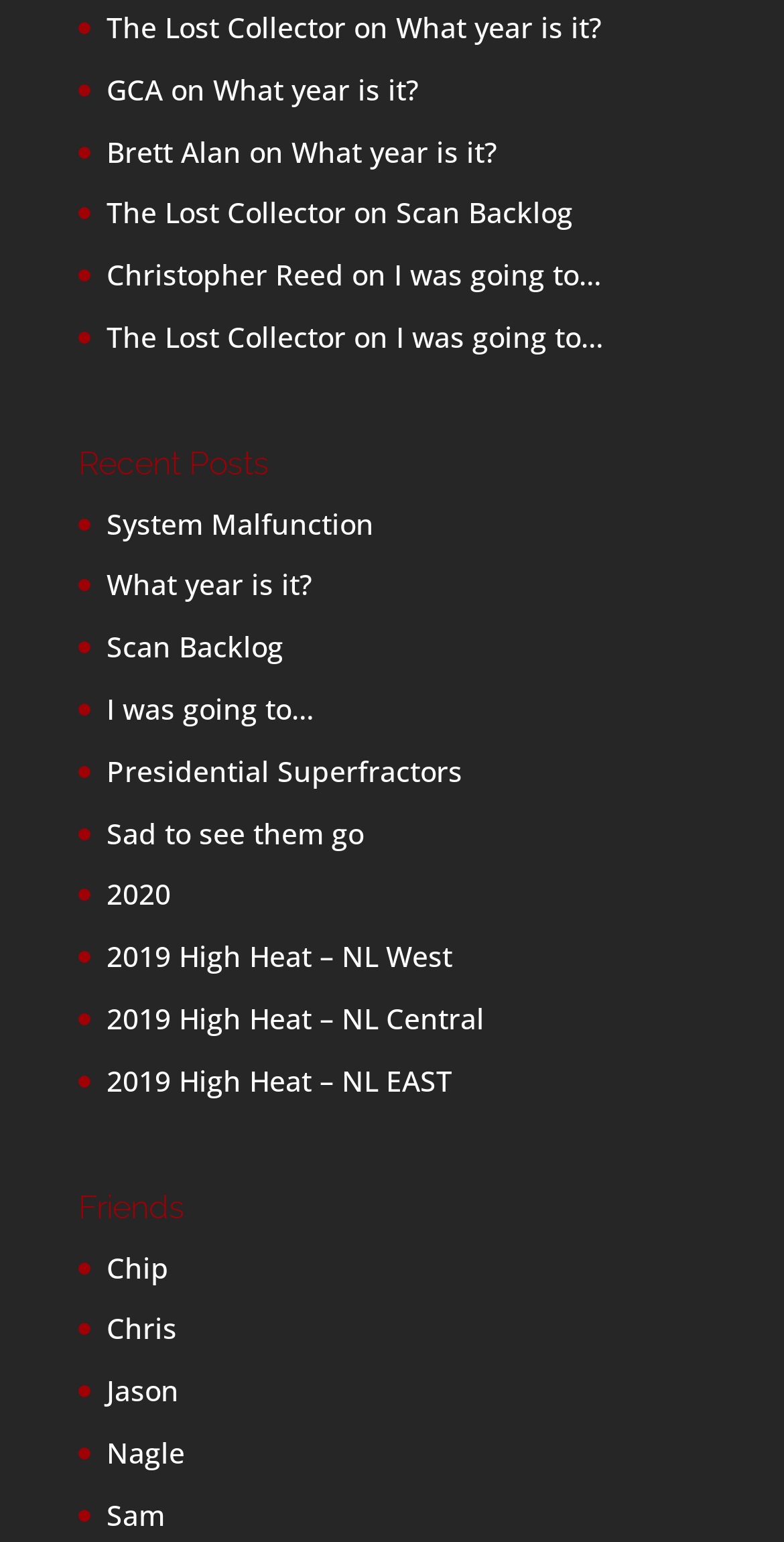Please identify the bounding box coordinates of the element I should click to complete this instruction: 'Click on 'What year is it?''. The coordinates should be given as four float numbers between 0 and 1, like this: [left, top, right, bottom].

[0.505, 0.005, 0.767, 0.03]